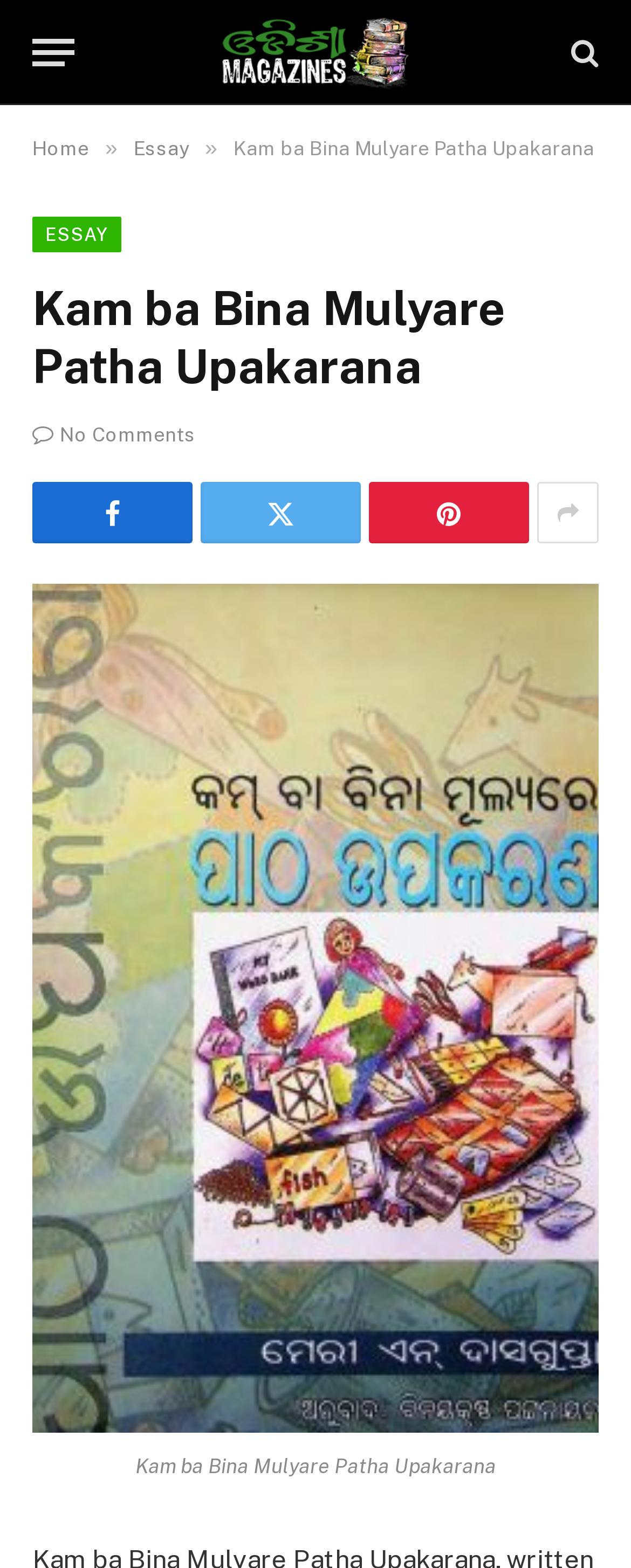Determine the bounding box coordinates of the clickable element to achieve the following action: 'Visit Odisha Magazines homepage'. Provide the coordinates as four float values between 0 and 1, formatted as [left, top, right, bottom].

[0.34, 0.0, 0.66, 0.067]